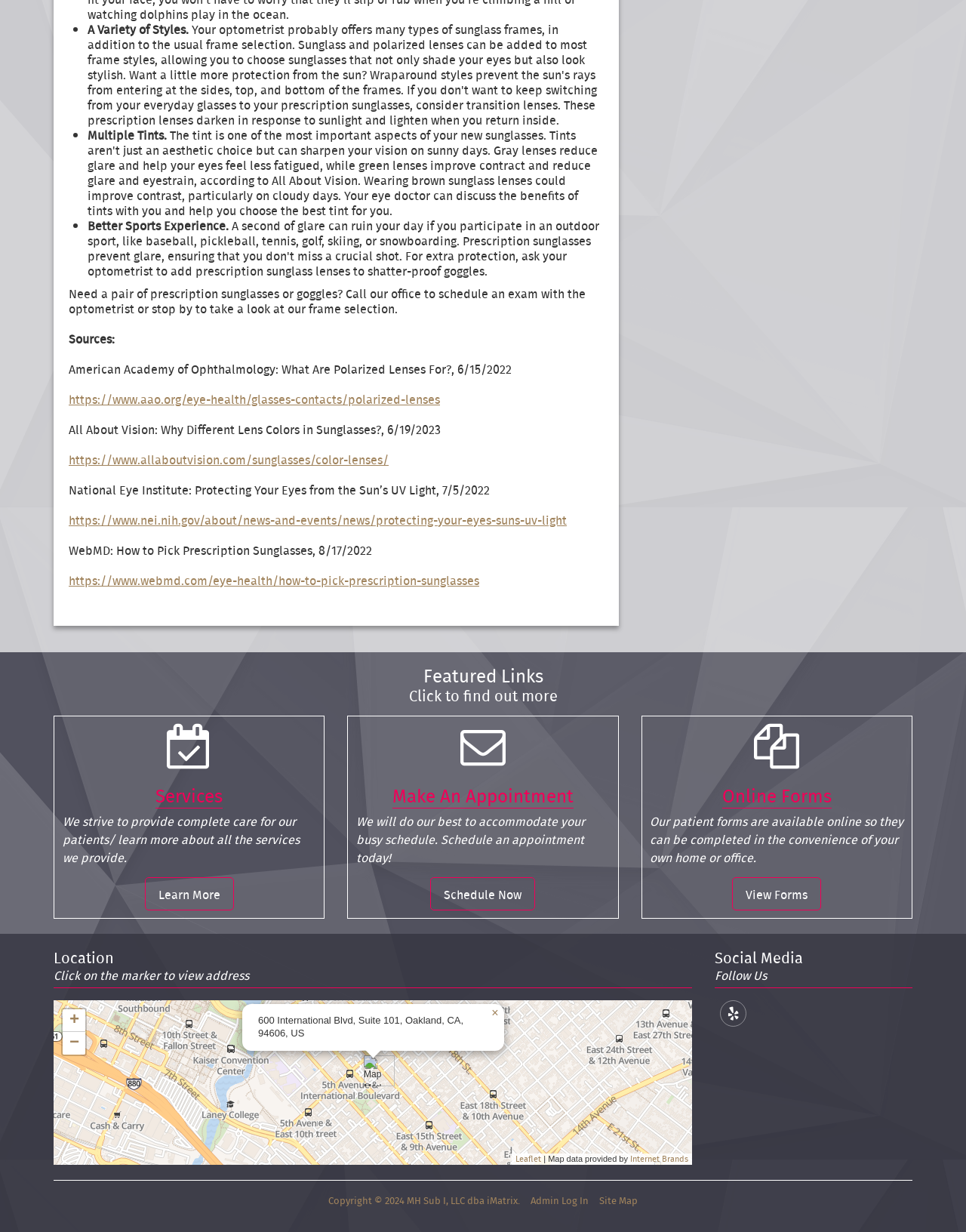Using the details from the image, please elaborate on the following question: What social media platform is linked on this webpage?

The webpage has a link to Yelp, which suggests that the optometrist office has a presence on this social media platform. This link is likely provided to allow customers to easily find and review the office on Yelp.